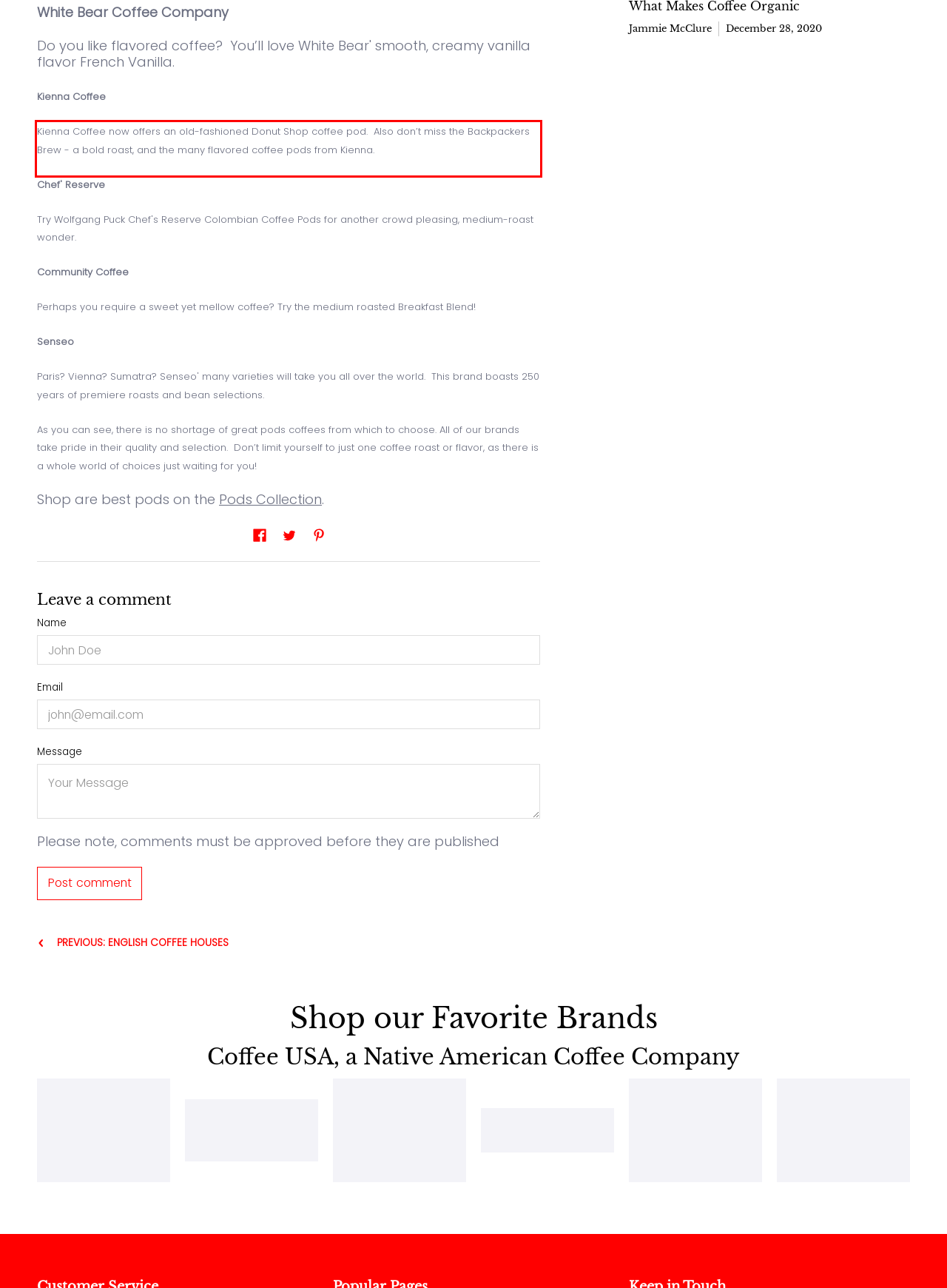Identify and extract the text within the red rectangle in the screenshot of the webpage.

Kienna Coffee now offers an old-fashioned Donut Shop coffee pod. Also don’t miss the Backpackers Brew - a bold roast, and the many flavored coffee pods from Kienna.